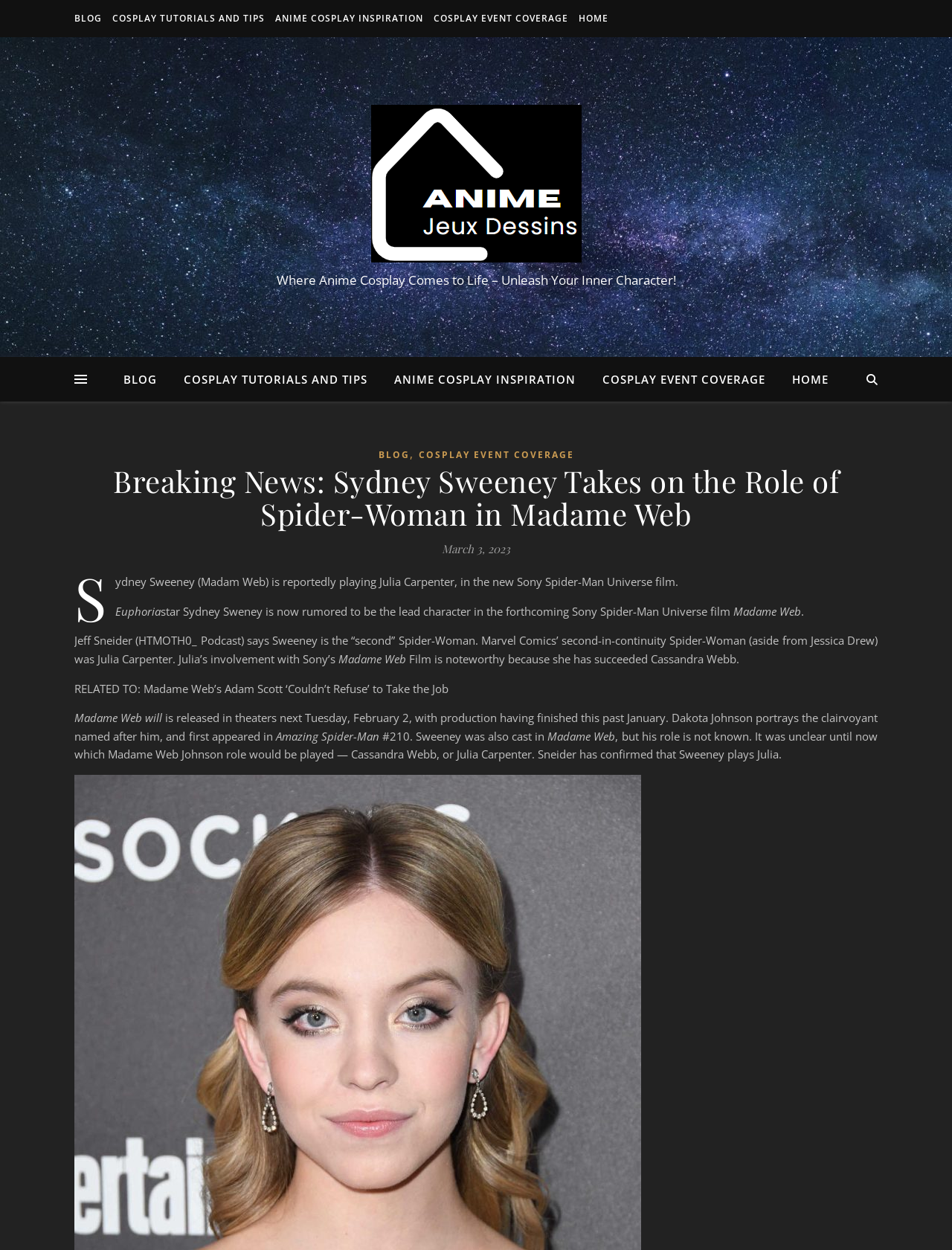Who is playing Julia Carpenter in the new Sony Spider-Man Universe film?
Please provide a full and detailed response to the question.

According to the article, Sydney Sweeney is reportedly playing Julia Carpenter, in the new Sony Spider-Man Universe film. This information is mentioned in the second paragraph of the article.